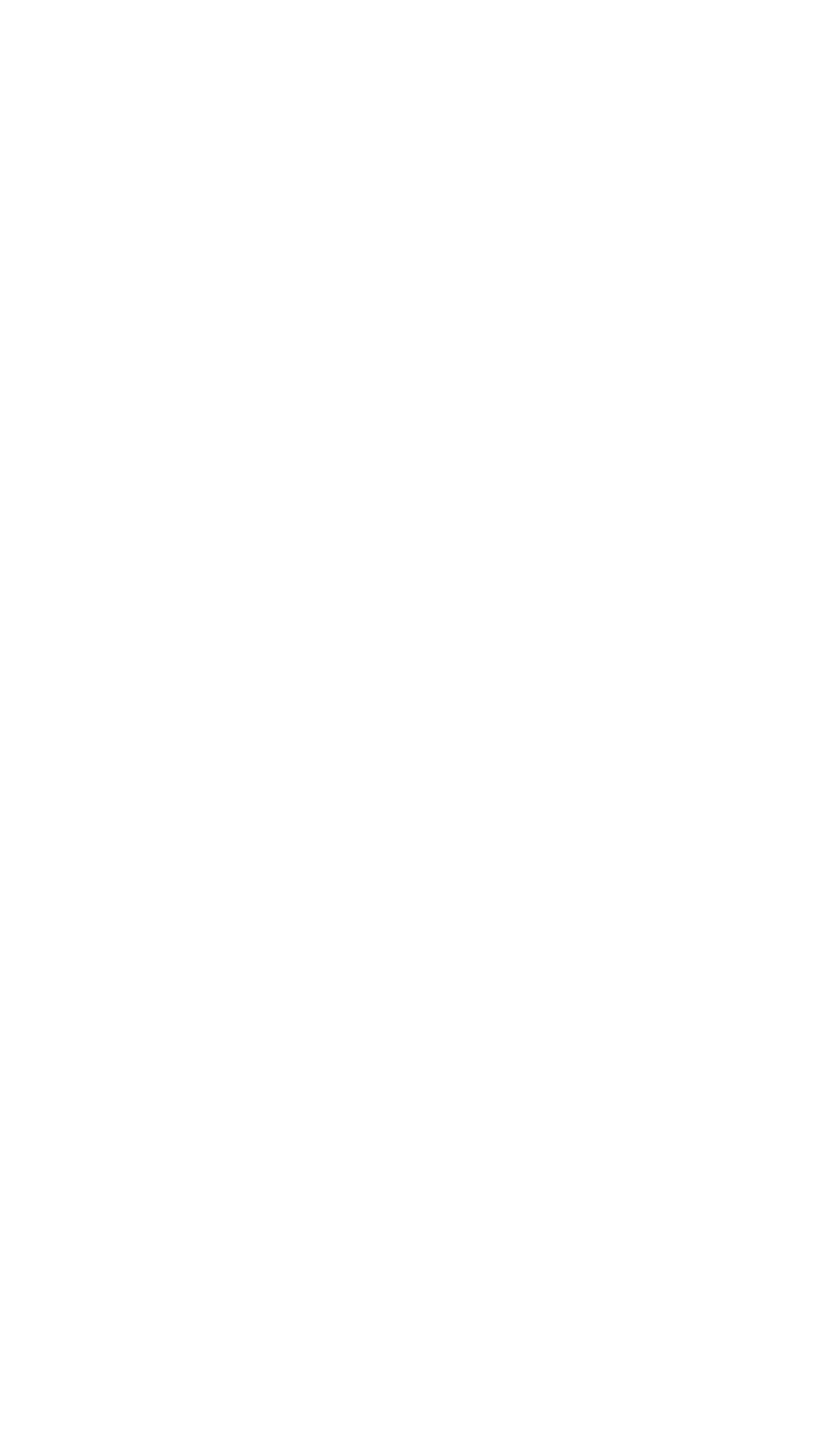Please answer the following question using a single word or phrase: How many links are there under 'RELATED:'?

5